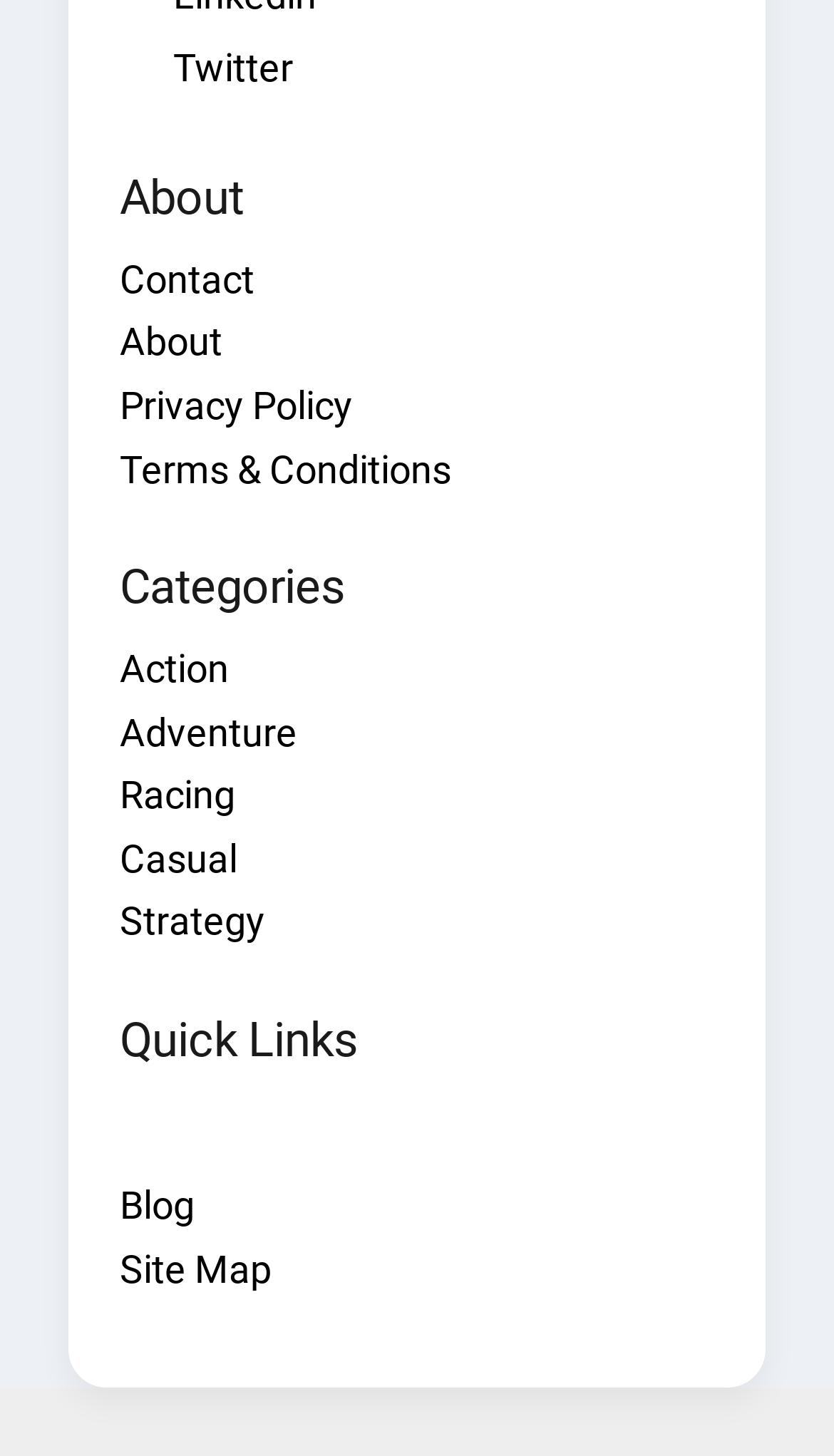Give a one-word or one-phrase response to the question: 
What is the name of the social media platform mentioned?

Twitter